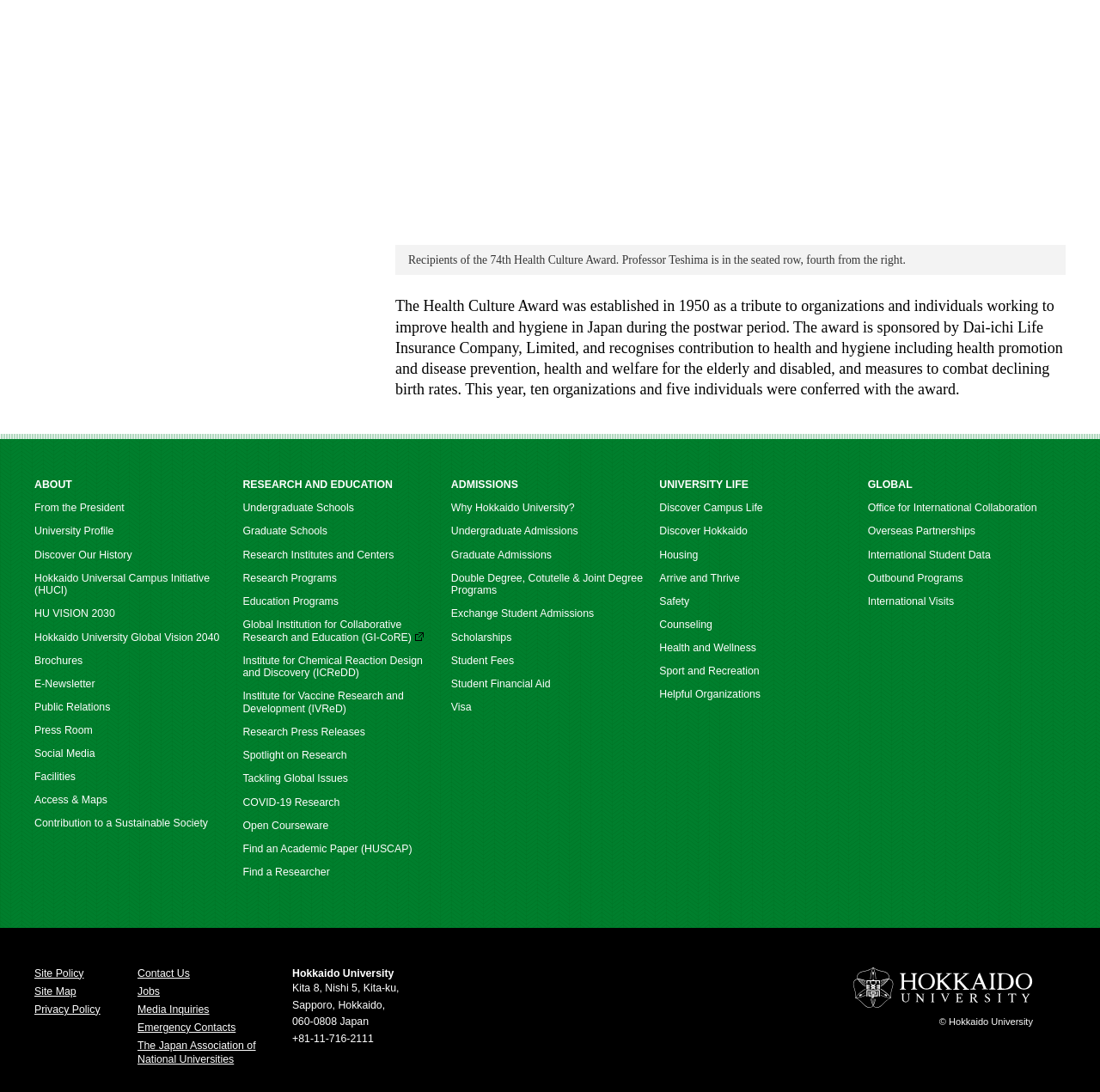Determine the bounding box coordinates for the clickable element required to fulfill the instruction: "Click the ABOUT link". Provide the coordinates as four float numbers between 0 and 1, i.e., [left, top, right, bottom].

[0.031, 0.437, 0.211, 0.45]